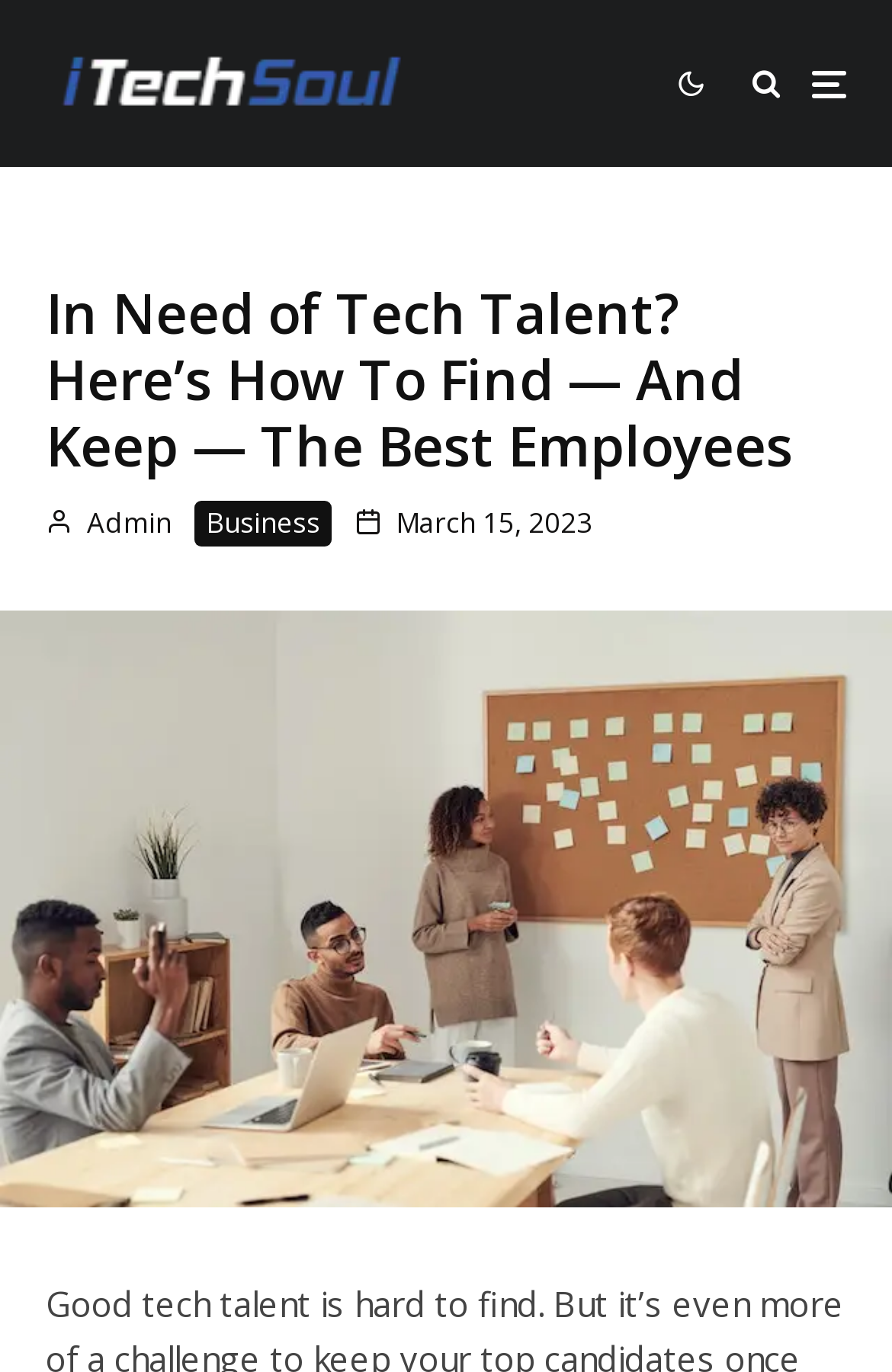What is the date of the article?
Analyze the image and provide a thorough answer to the question.

I found the date of the article by looking at the time element, which is located below the main heading and has a bounding box with y1 and y2 coordinates indicating its vertical position. The static text within the time element is 'March 15, 2023', which is the date of the article.